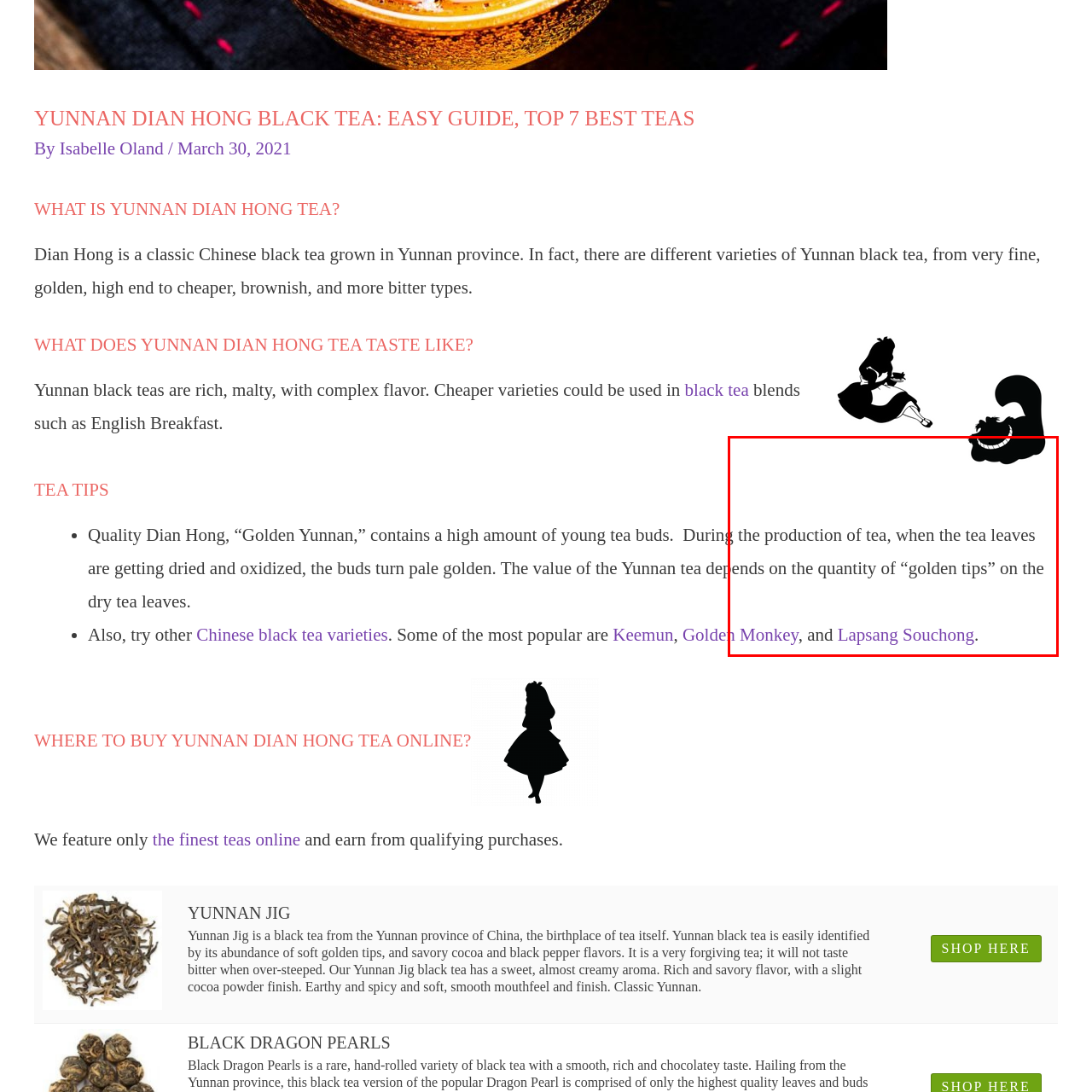What atmosphere does the image evoke? Observe the image within the red bounding box and give a one-word or short-phrase answer.

Cozy